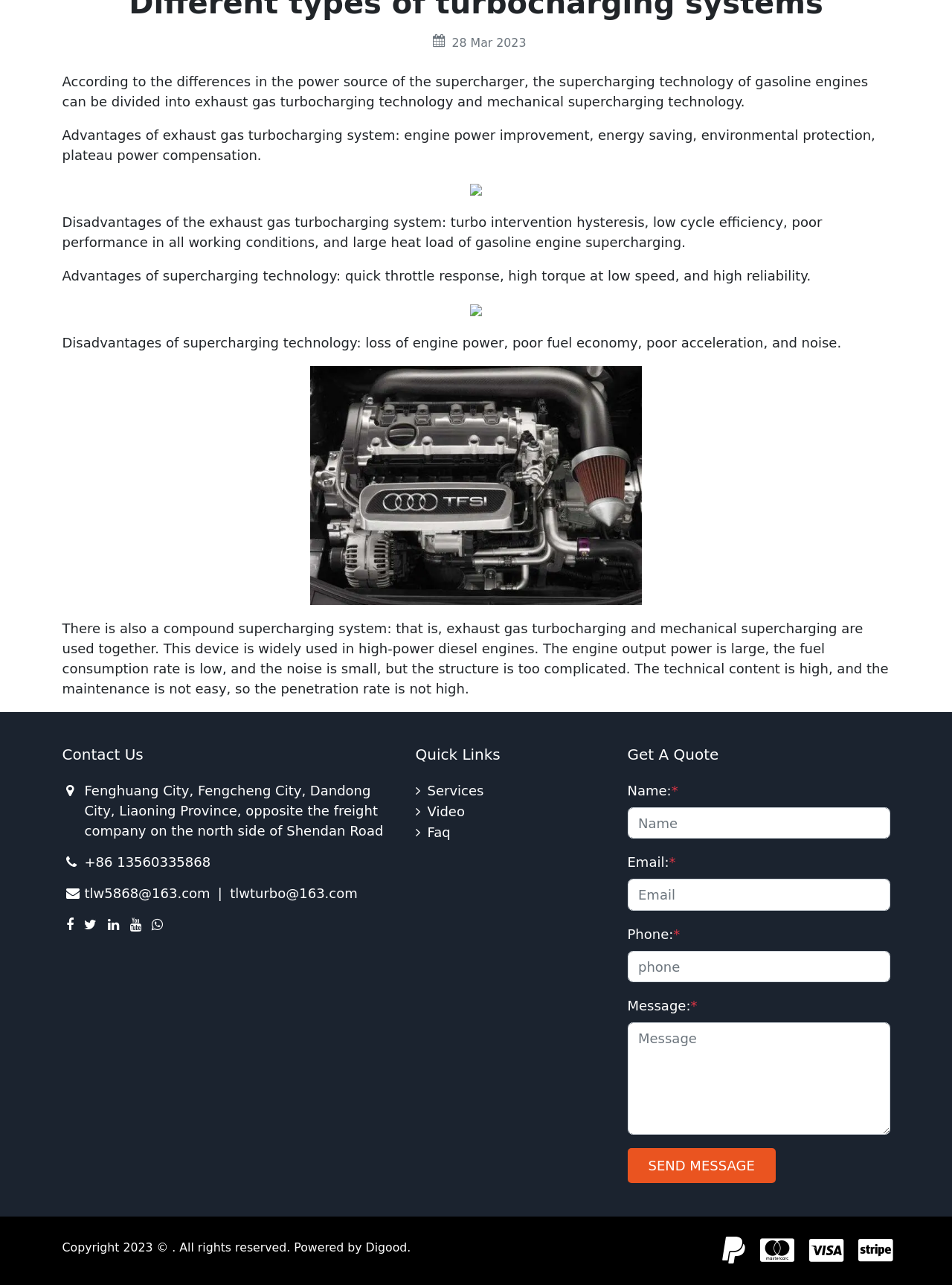Using the element description +86 13560335868, predict the bounding box coordinates for the UI element. Provide the coordinates in (top-left x, top-left y, bottom-right x, bottom-right y) format with values ranging from 0 to 1.

[0.089, 0.665, 0.221, 0.677]